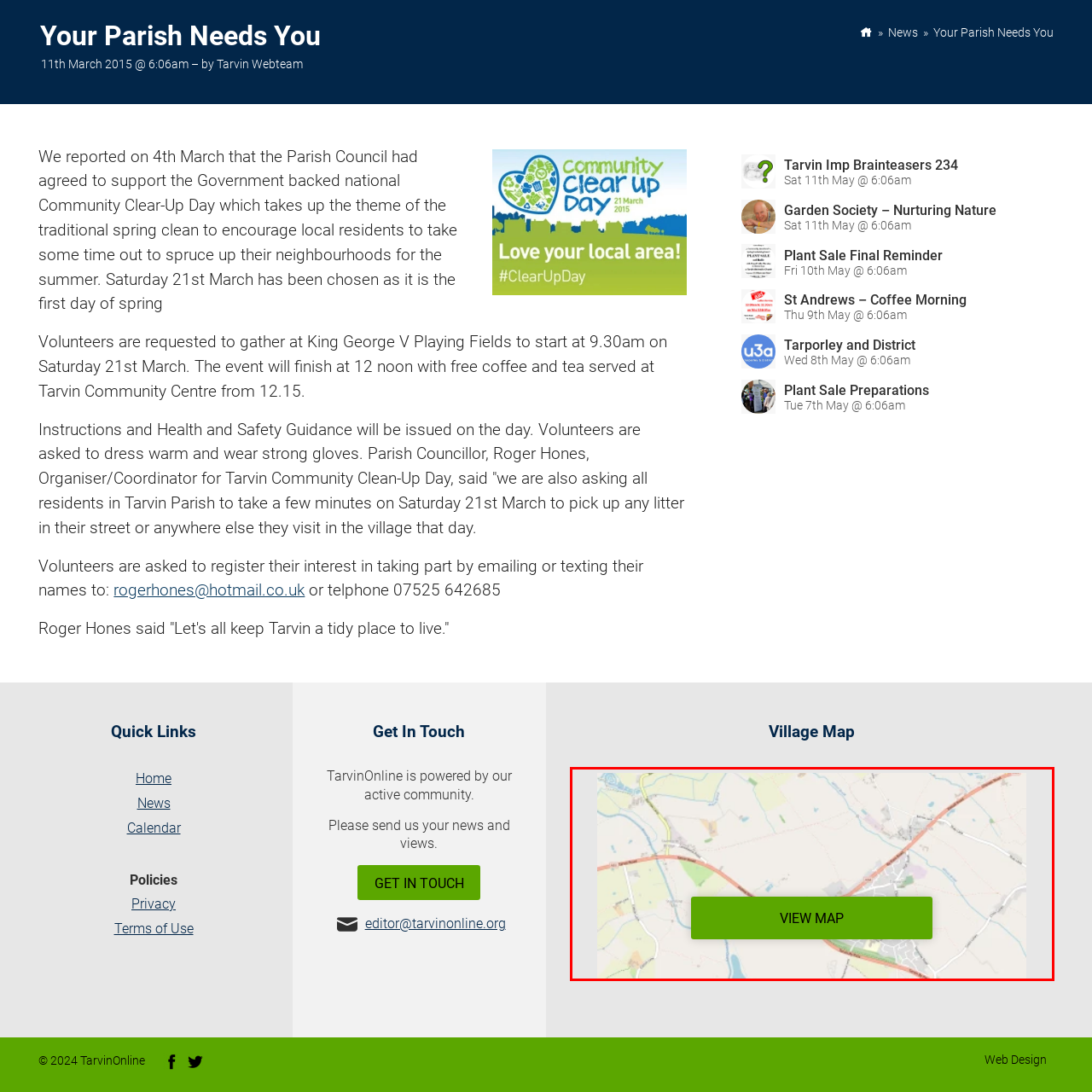What is the purpose of the map?
Focus on the image bounded by the red box and reply with a one-word or phrase answer.

To help navigate